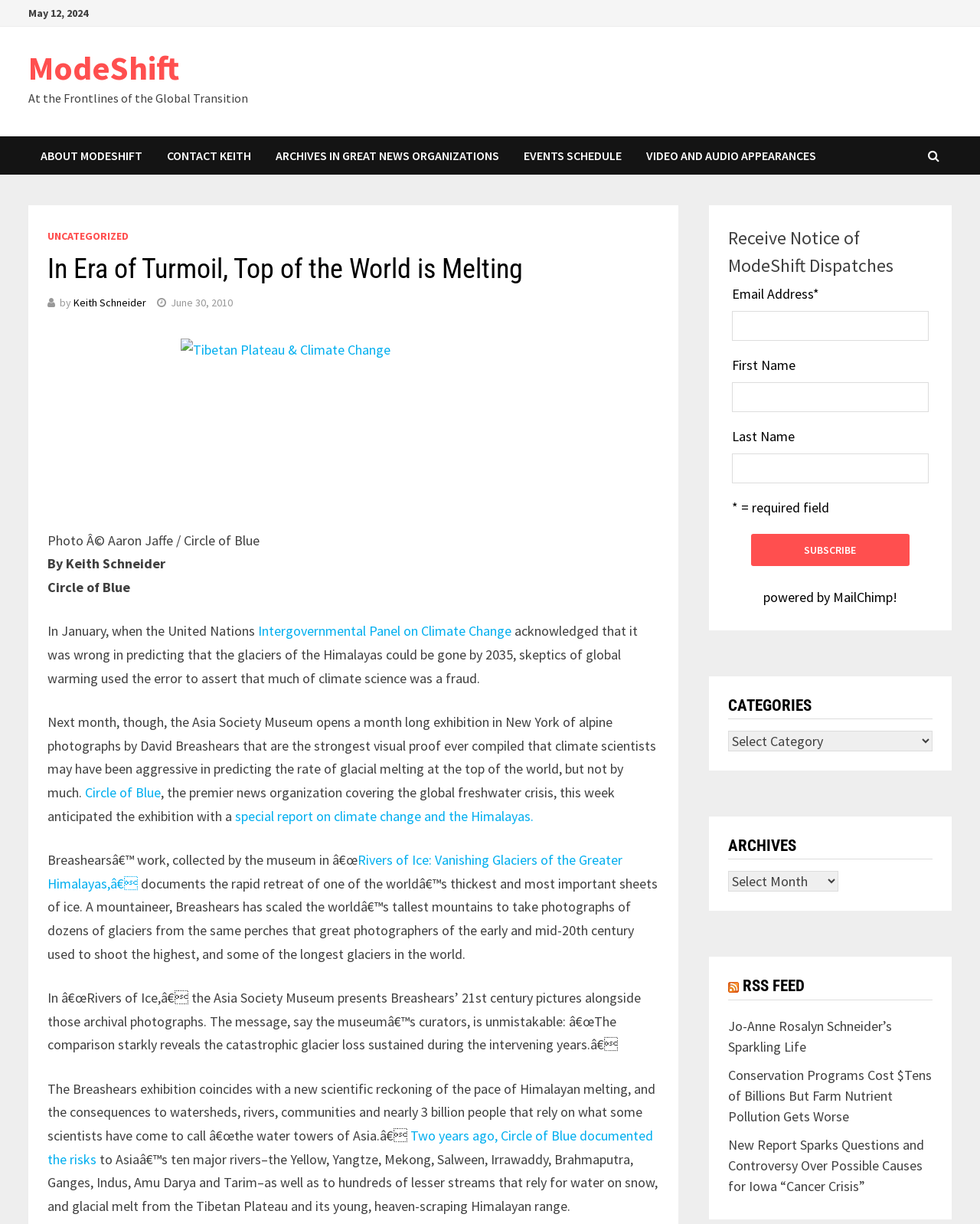Reply to the question with a single word or phrase:
What is the name of the news organization?

Circle of Blue